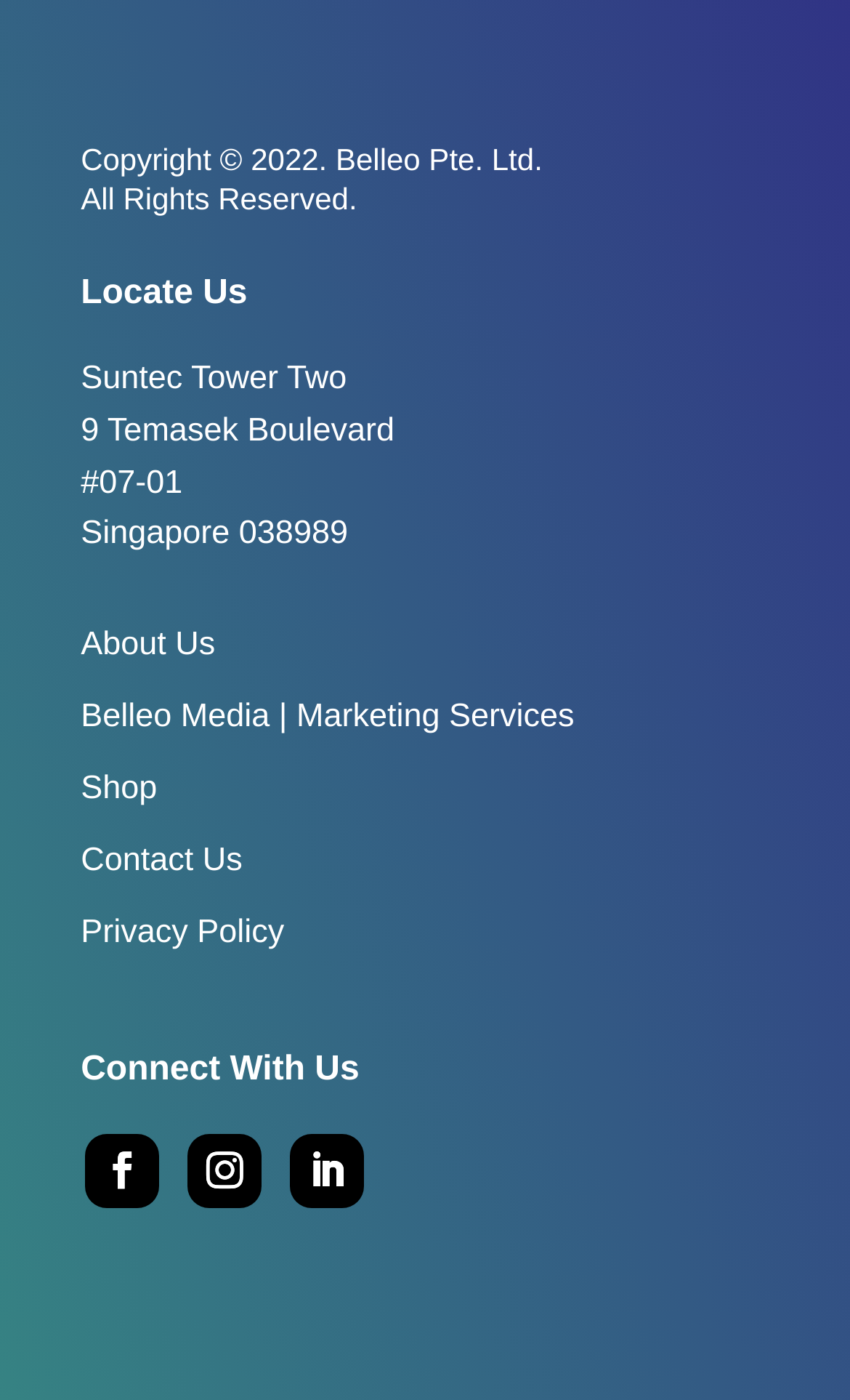What are the available links?
Carefully analyze the image and provide a detailed answer to the question.

The available links can be found in the middle section of the webpage, which includes links to 'About Us', 'Belleo Media | Marketing Services', 'Shop', 'Contact Us', and 'Privacy Policy'.